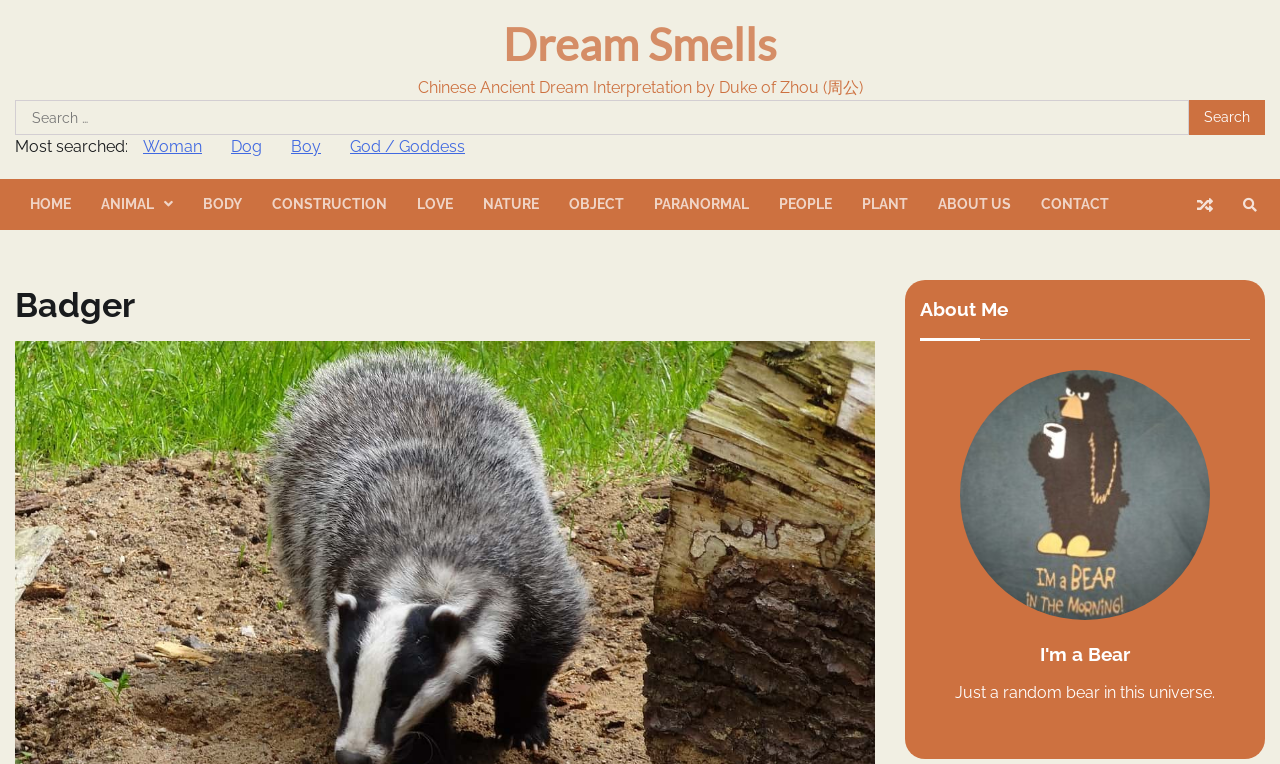Examine the screenshot and answer the question in as much detail as possible: What is the name of the author of the webpage?

The answer can be found in the heading element 'I'm a Bear' which is located at the bottom of the webpage, indicating that the author of the webpage is introducing themselves as 'I'm a Bear'.